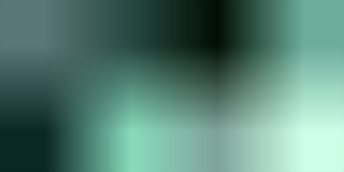What is the topic of the associated article?
Provide an in-depth answer to the question, covering all aspects.

The image is accompanied by an article that explores the fundamentals of assembly language, its significance in computer programming, and its interaction with hardware systems, which is evident from the title 'Assembly Language Primer'.